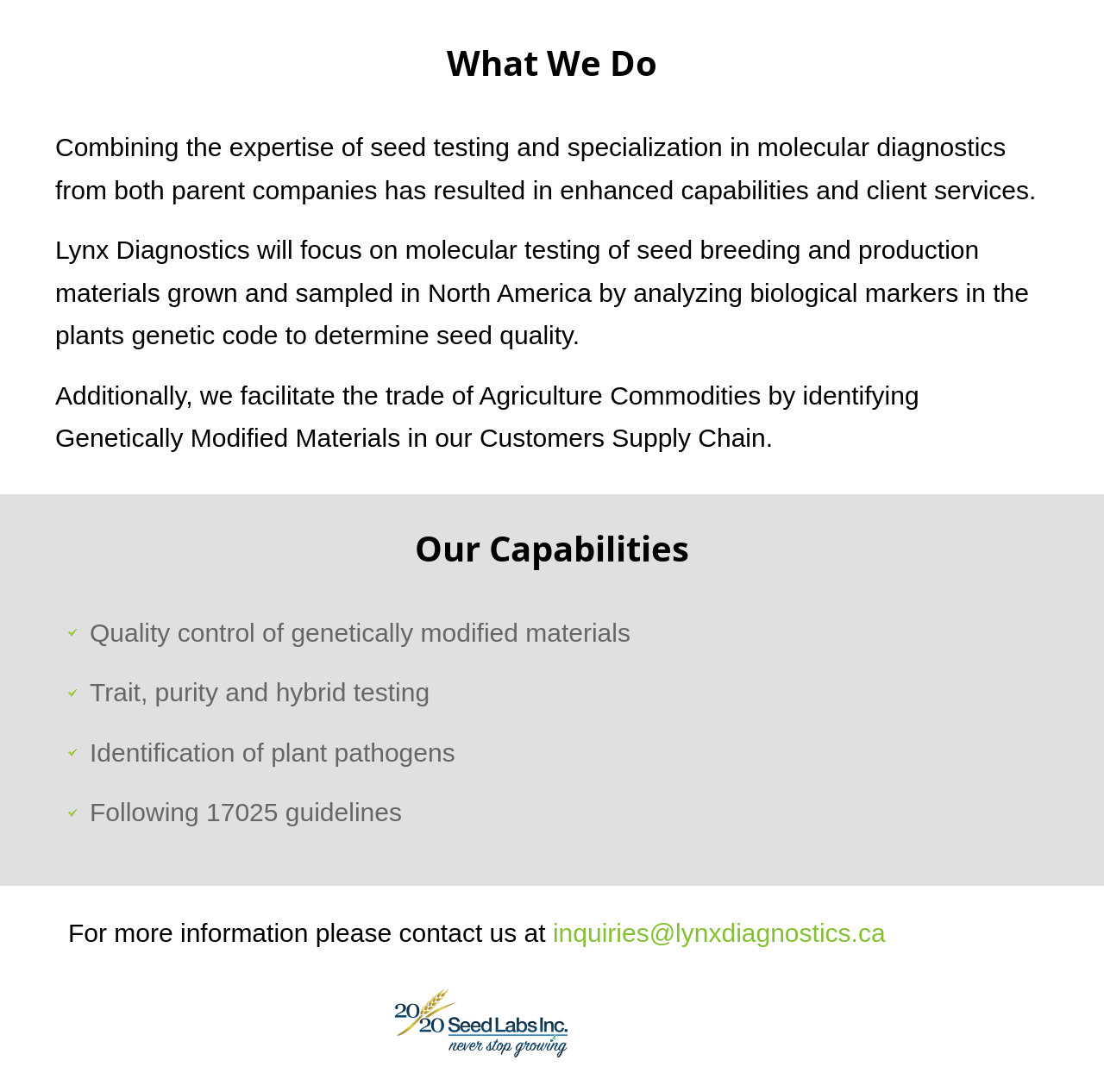Based on what you see in the screenshot, provide a thorough answer to this question: What guidelines does Lynx Diagnostics follow?

The text mentions that Lynx Diagnostics follows 17025 guidelines, which suggests that they adhere to certain standards or protocols in their operations.